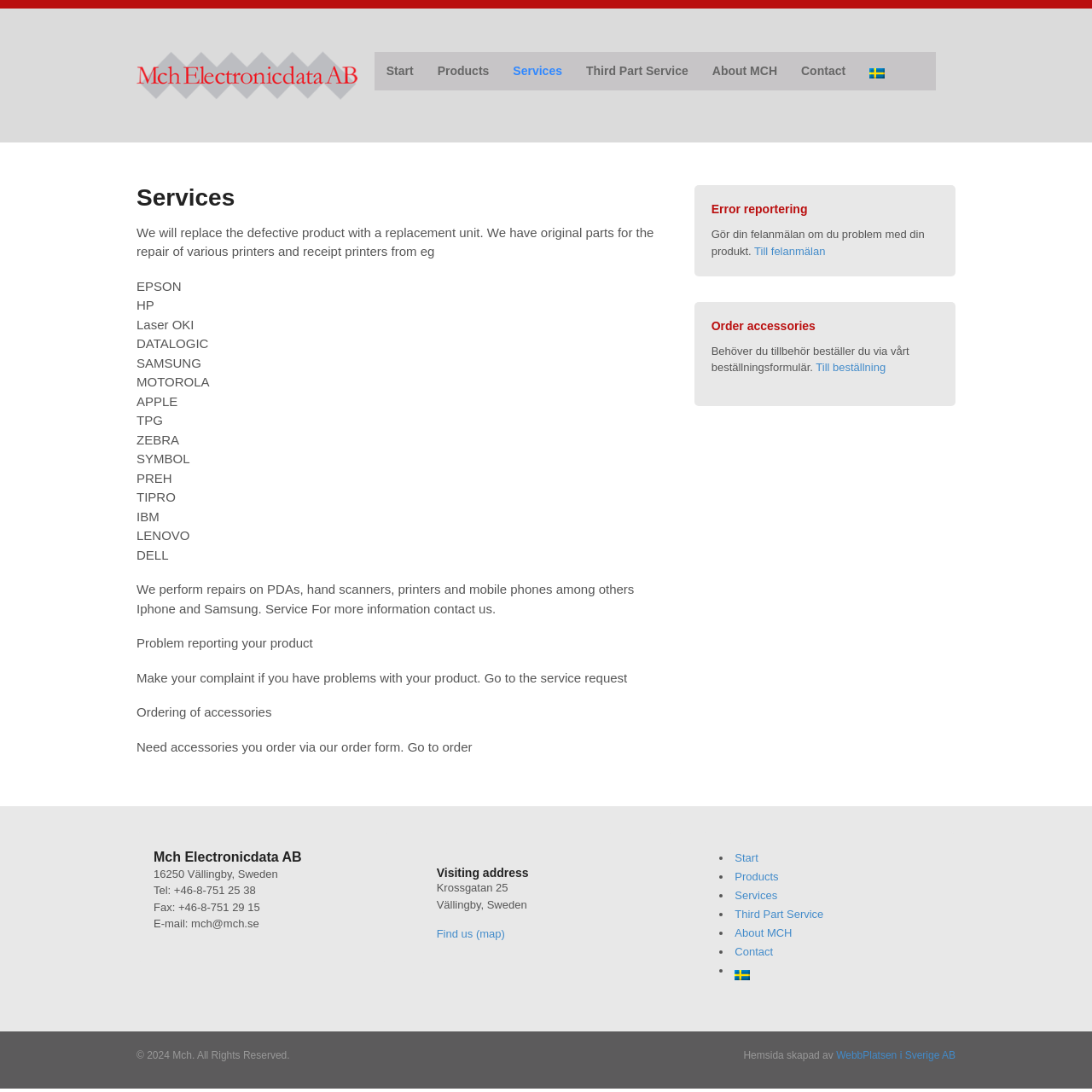Analyze the image and give a detailed response to the question:
What is the address of MCH?

The address of MCH is mentioned in the 'Visiting address' section, which is Krossgatan 25, Vällingby, Sweden.